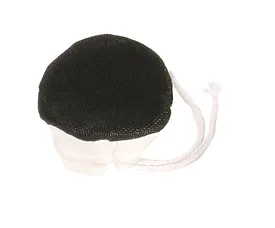Explain the image in detail, mentioning the main subjects and background elements.

The image displays a bug shield, specifically a plastic mesh bug screen designed for use on fans and ducting. This innovative product effectively catches various insects and fungal spores, making it a practical addition for maintaining a clean environment. The shield features washable materials, an elasticized opening, and an adjustable drawstring, allowing for a secure fit and easy installation. Its compact design ensures versatility, suitable for both intake and exhaust applications, thus enhancing pest control while promoting airflow in various settings.